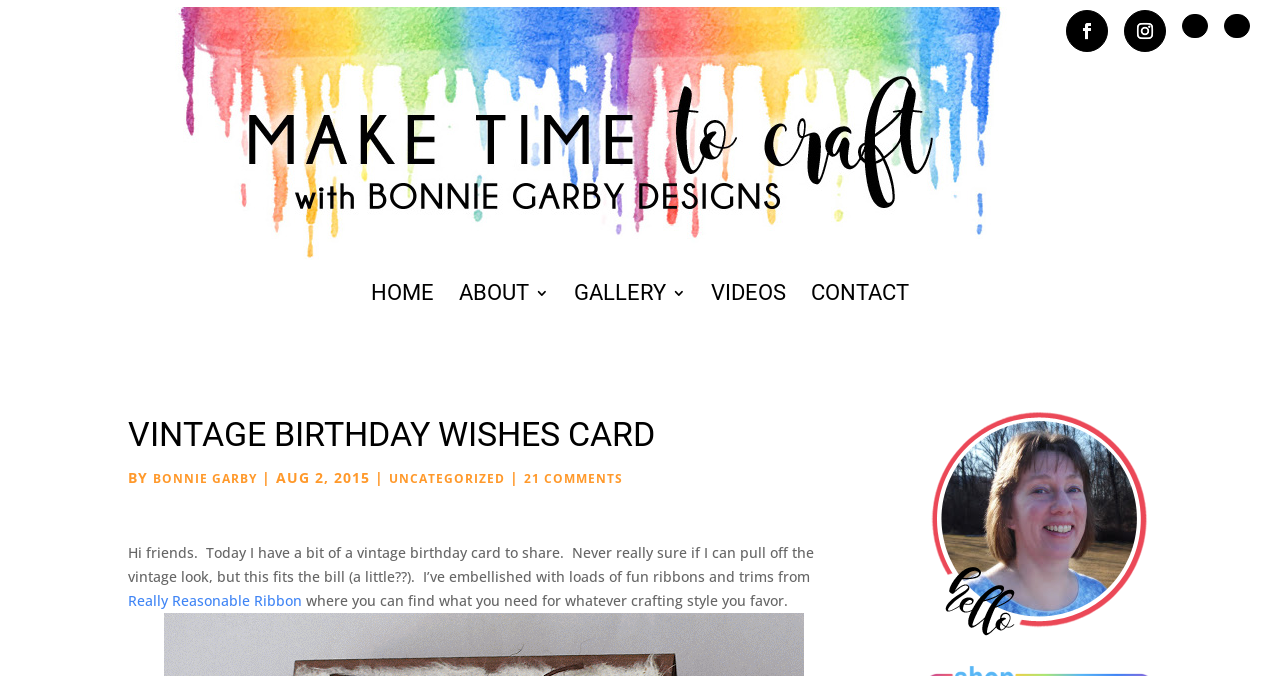Identify the bounding box coordinates of the element that should be clicked to fulfill this task: "View the ABOUT page". The coordinates should be provided as four float numbers between 0 and 1, i.e., [left, top, right, bottom].

[0.359, 0.422, 0.429, 0.523]